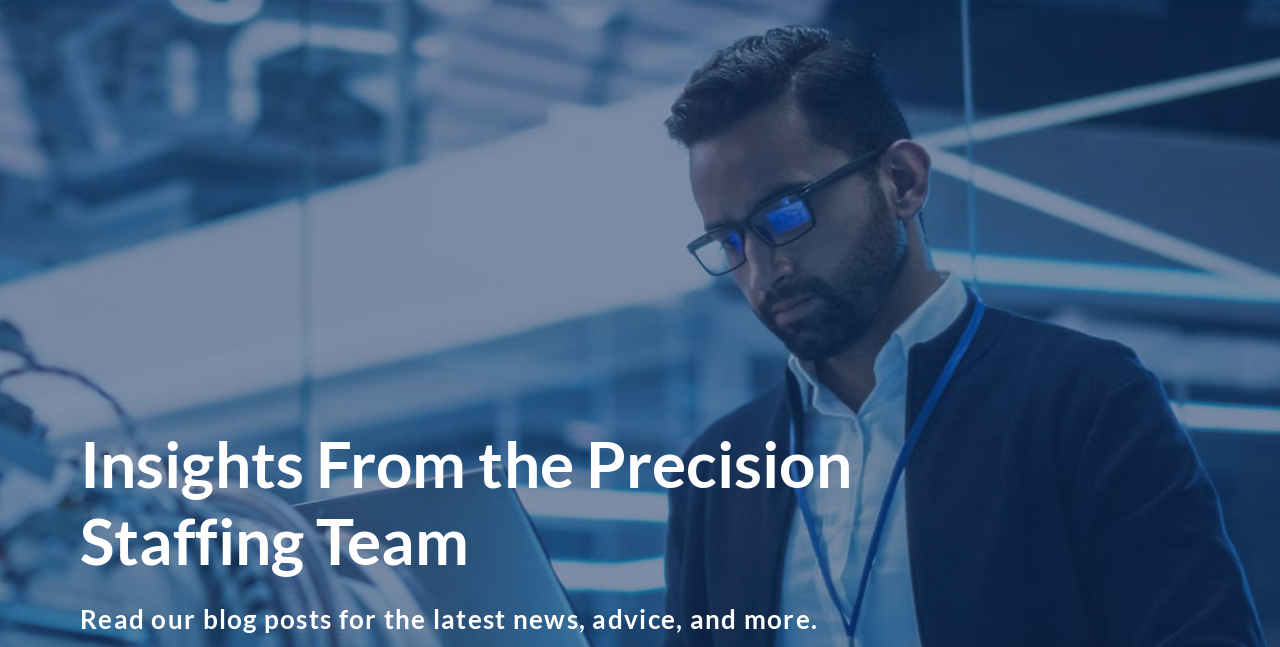Find the bounding box coordinates of the clickable element required to execute the following instruction: "Click the Precision Staffing Services Logo". Provide the coordinates as four float numbers between 0 and 1, i.e., [left, top, right, bottom].

[0.017, 0.068, 0.138, 0.136]